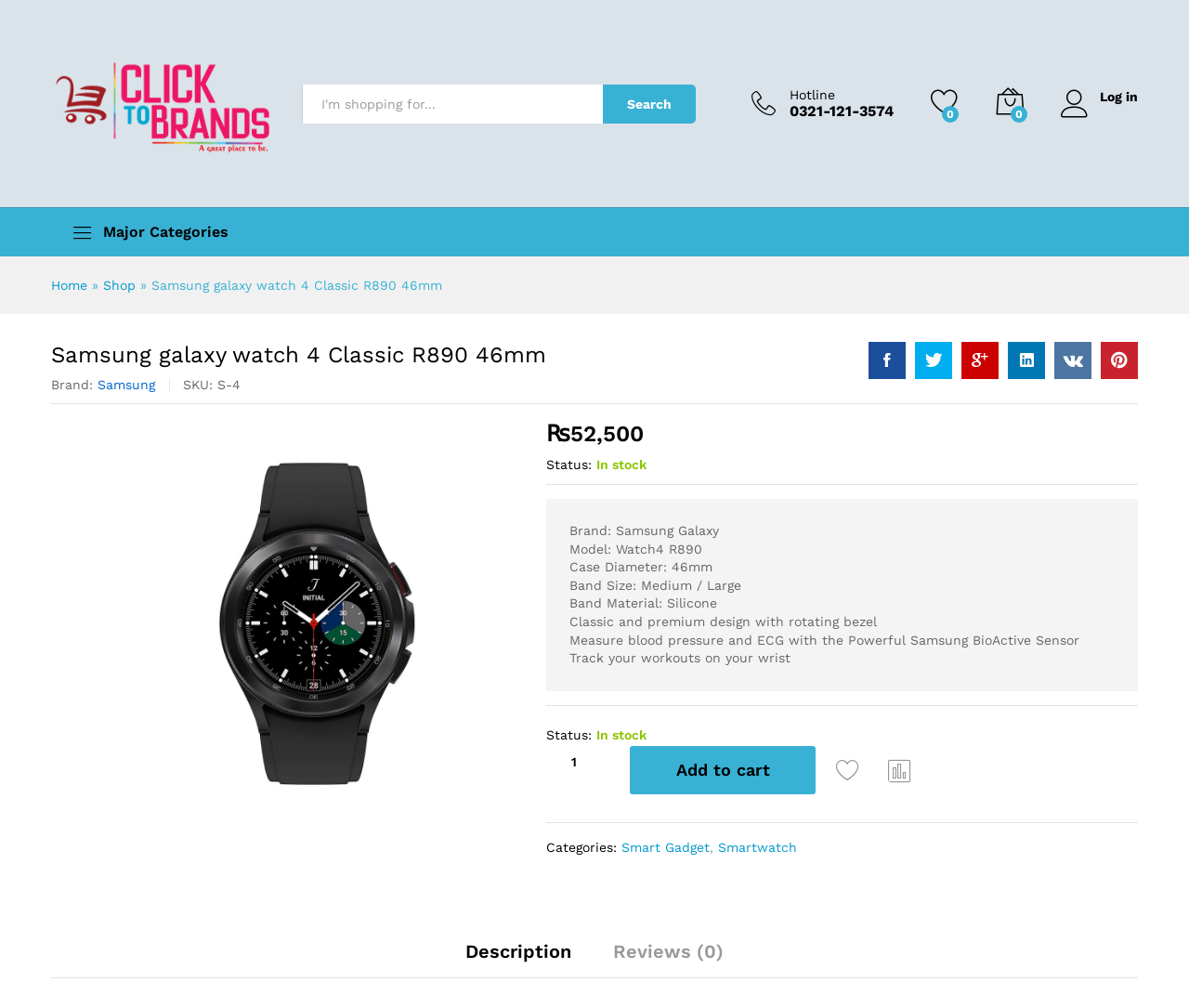Locate the bounding box coordinates of the element I should click to achieve the following instruction: "Click on the Samsung brand link".

[0.082, 0.374, 0.13, 0.389]